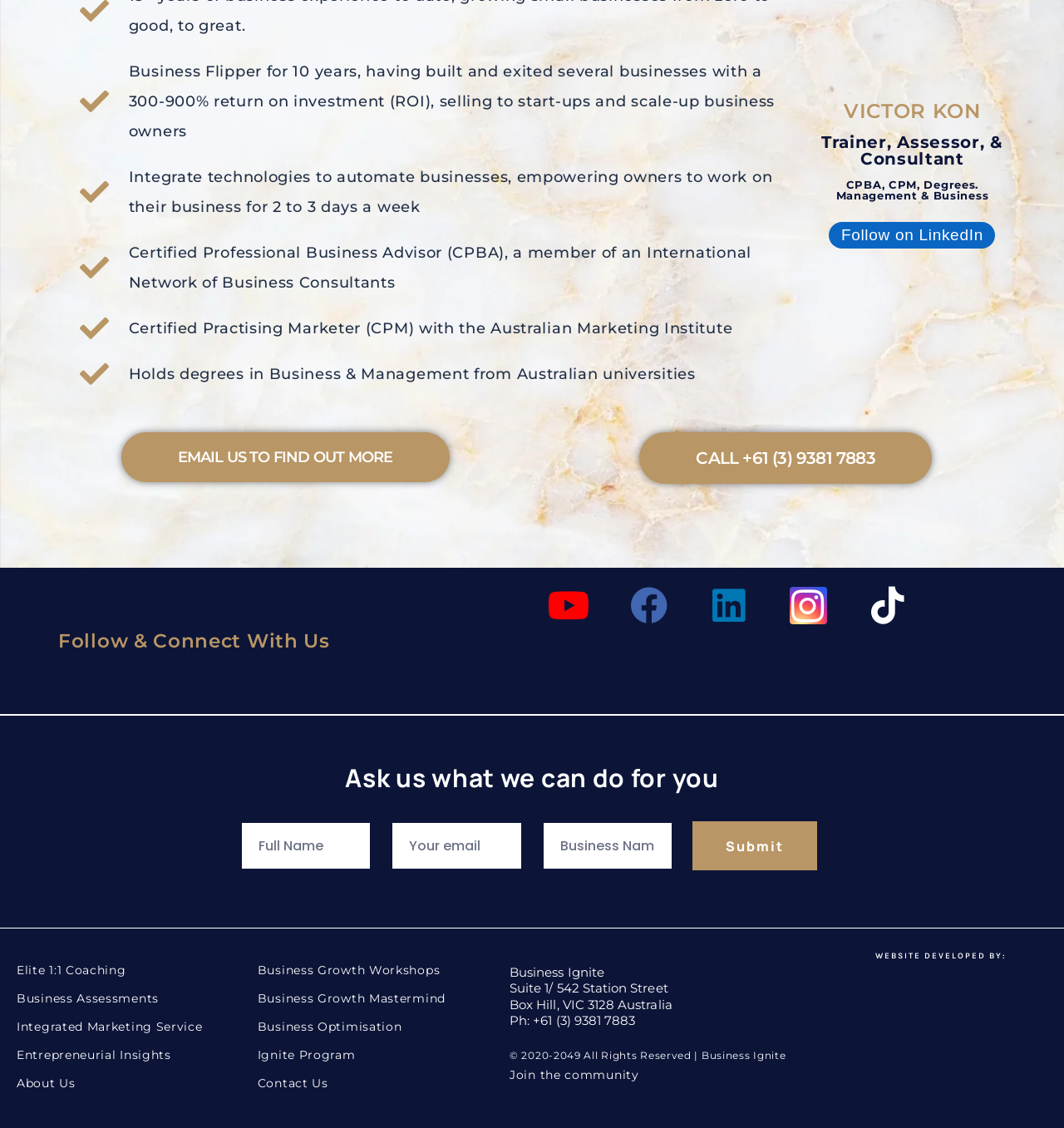Determine the bounding box coordinates for the area that needs to be clicked to fulfill this task: "Call +61 (3) 9381 7883". The coordinates must be given as four float numbers between 0 and 1, i.e., [left, top, right, bottom].

[0.601, 0.383, 0.876, 0.429]